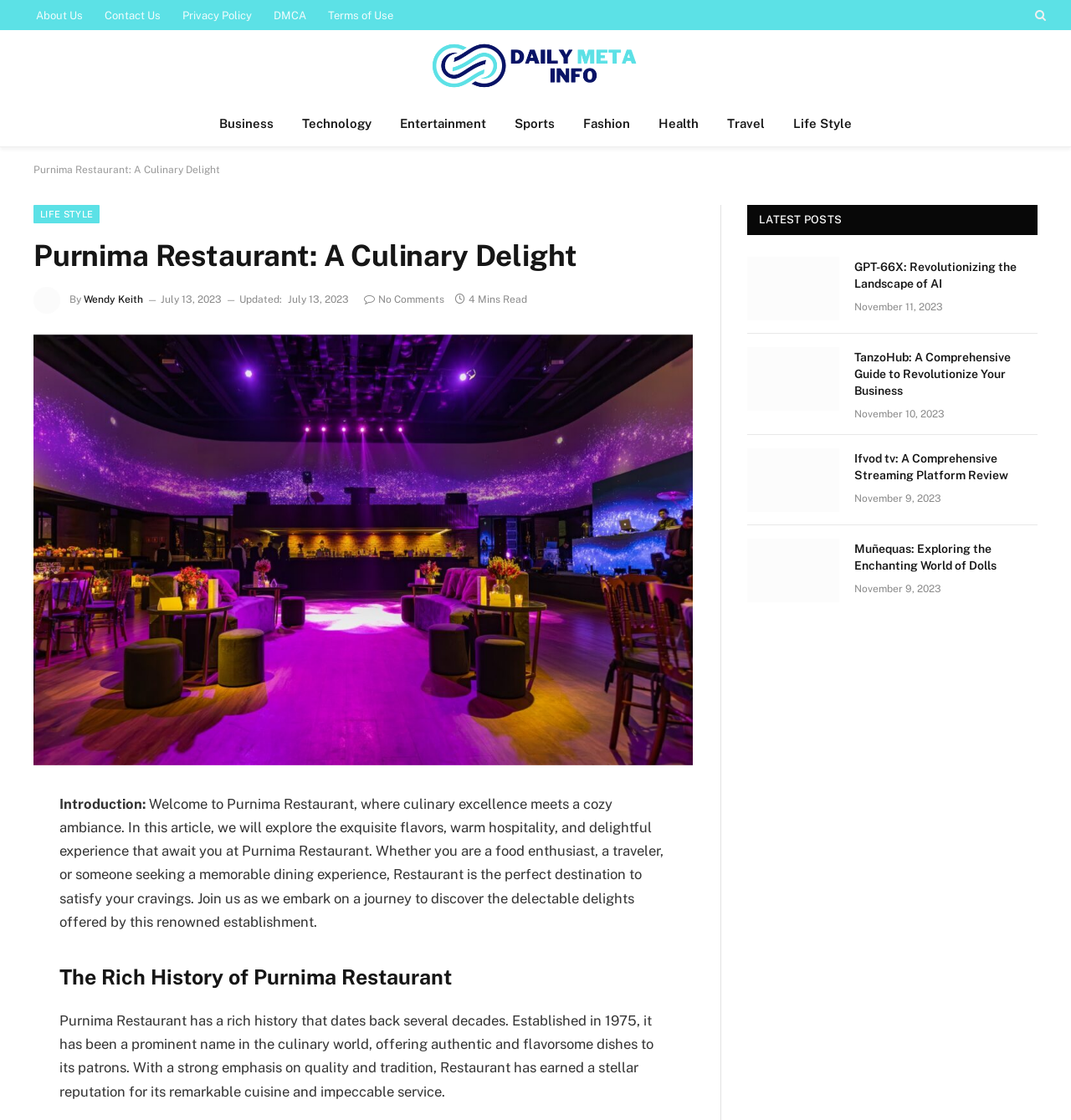Using the element description provided, determine the bounding box coordinates in the format (top-left x, top-left y, bottom-right x, bottom-right y). Ensure that all values are floating point numbers between 0 and 1. Element description: title="Purnima Restaurant: A Culinary Delight"

[0.031, 0.299, 0.647, 0.683]